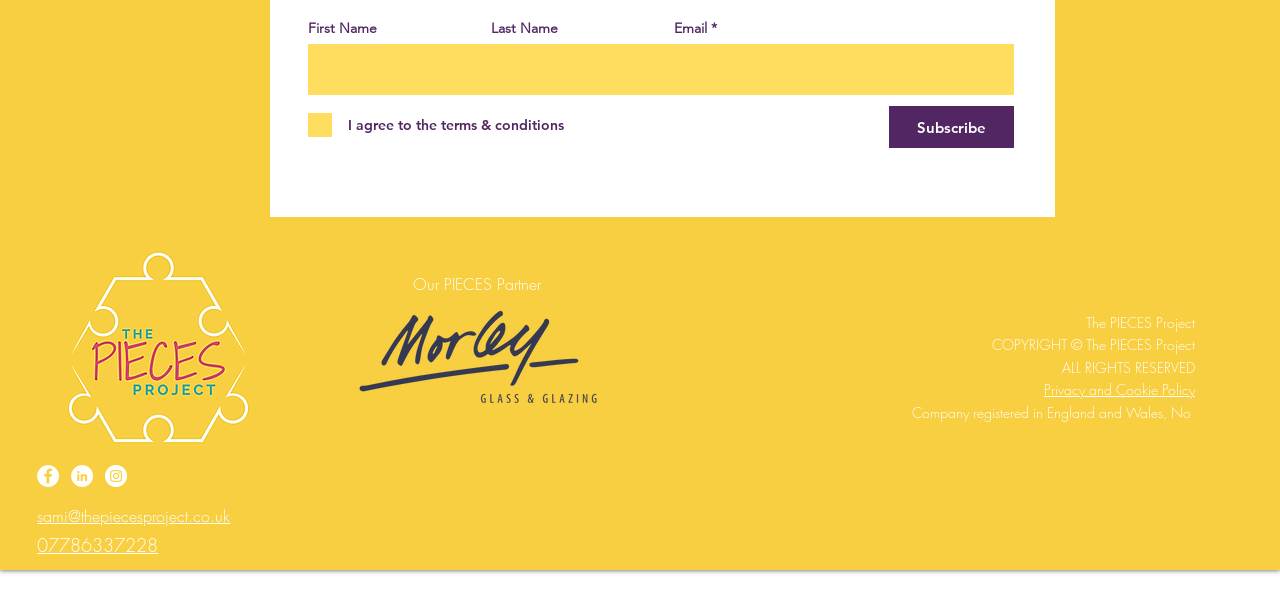Please identify the bounding box coordinates of the area that needs to be clicked to fulfill the following instruction: "Check the terms and conditions."

[0.241, 0.202, 0.251, 0.224]